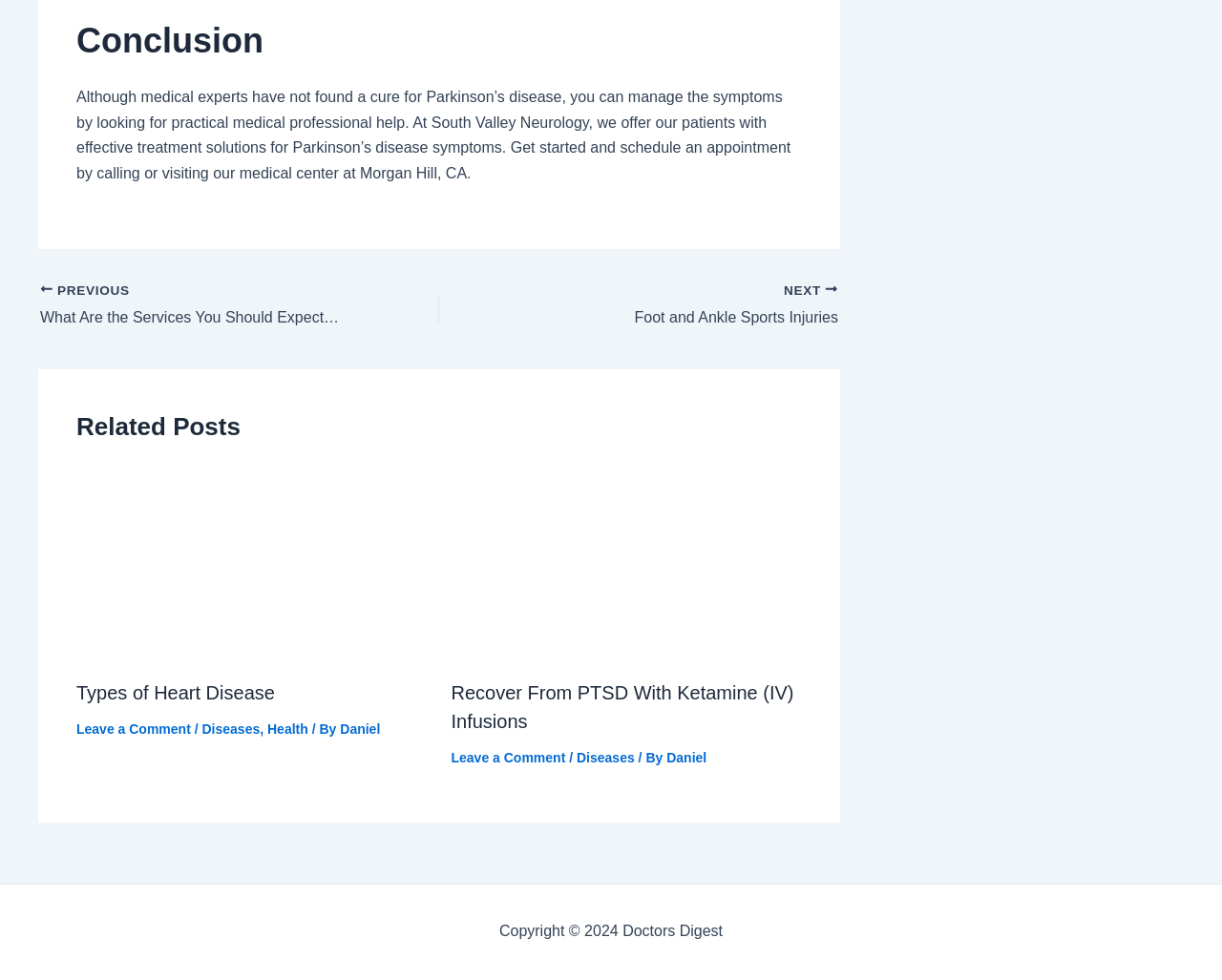Pinpoint the bounding box coordinates of the clickable element to carry out the following instruction: "Schedule an appointment."

[0.062, 0.091, 0.647, 0.185]